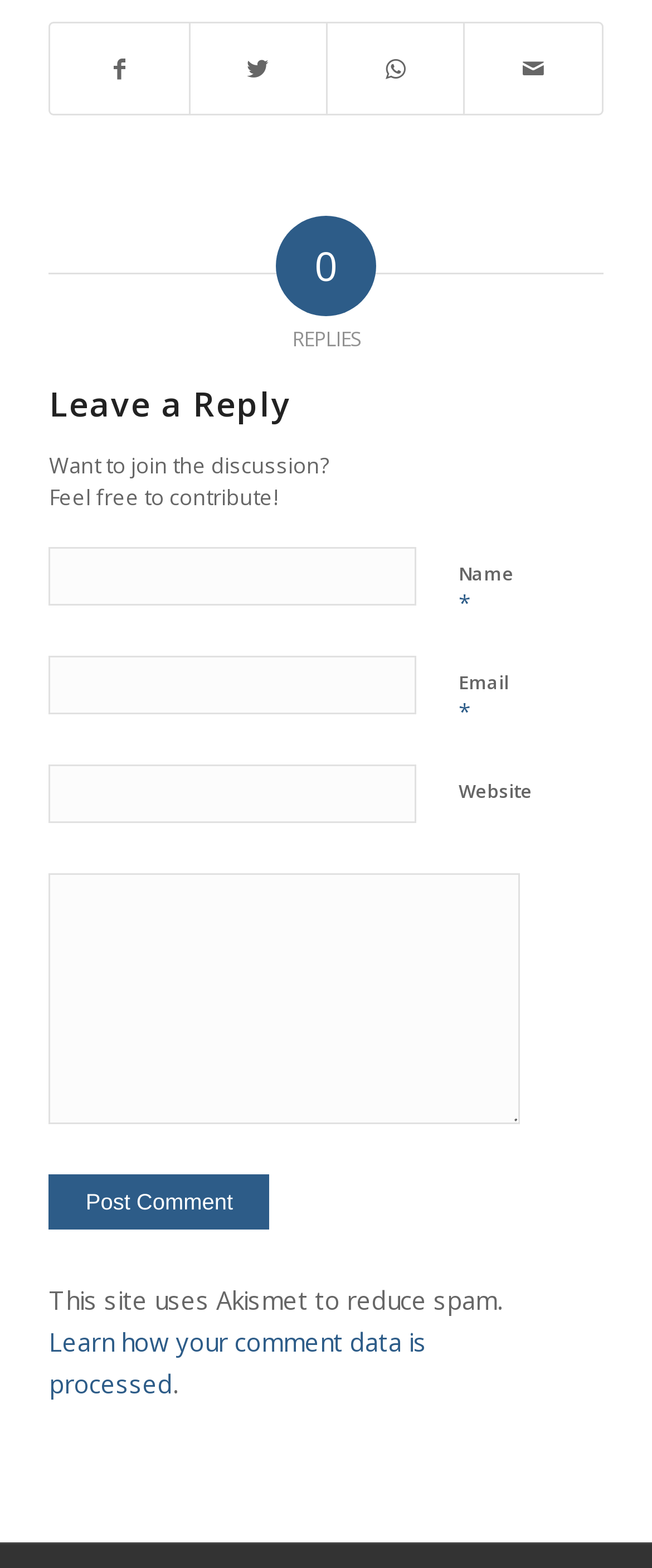Could you provide the bounding box coordinates for the portion of the screen to click to complete this instruction: "Enter your name"?

[0.075, 0.349, 0.639, 0.387]